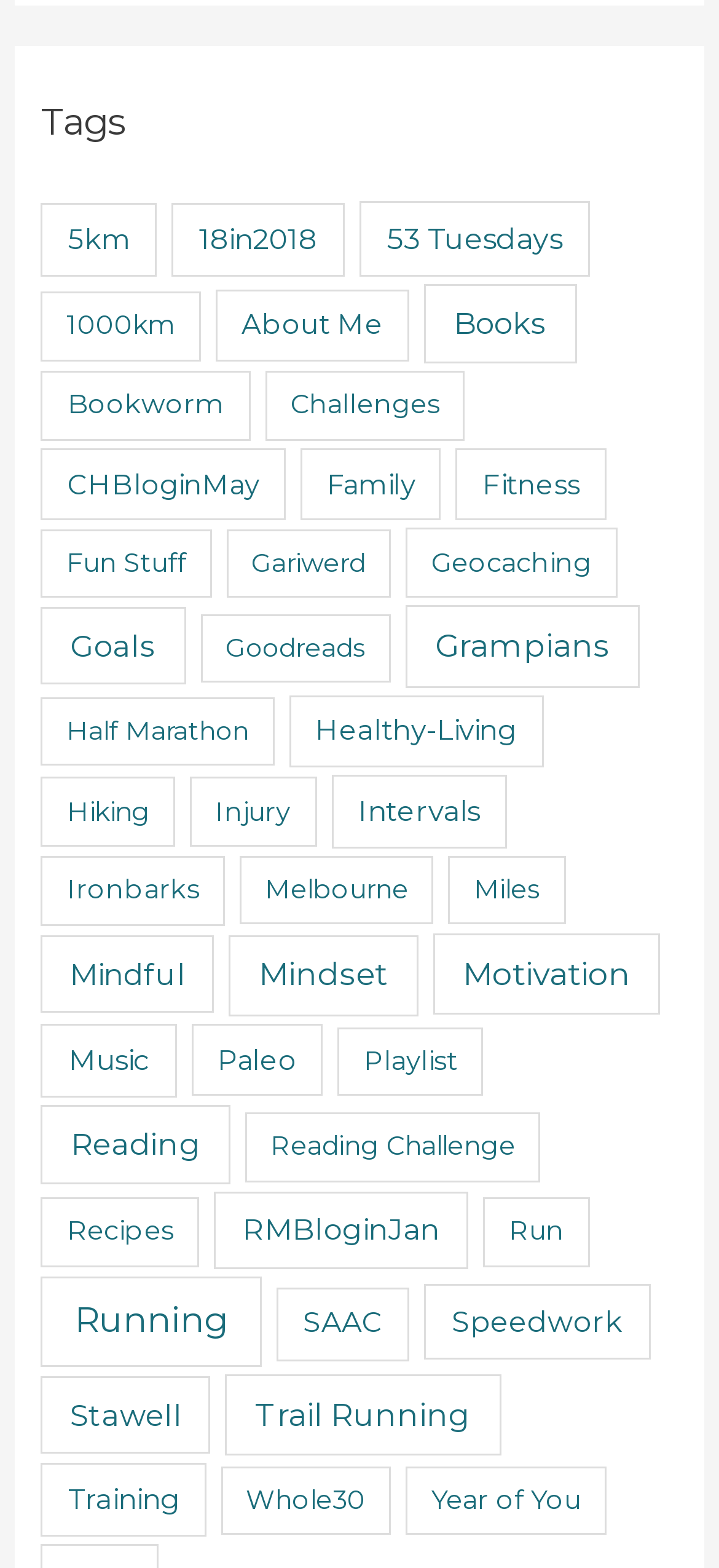Identify the bounding box coordinates of the region I need to click to complete this instruction: "Check out 'Stawell' posts".

[0.058, 0.877, 0.293, 0.927]